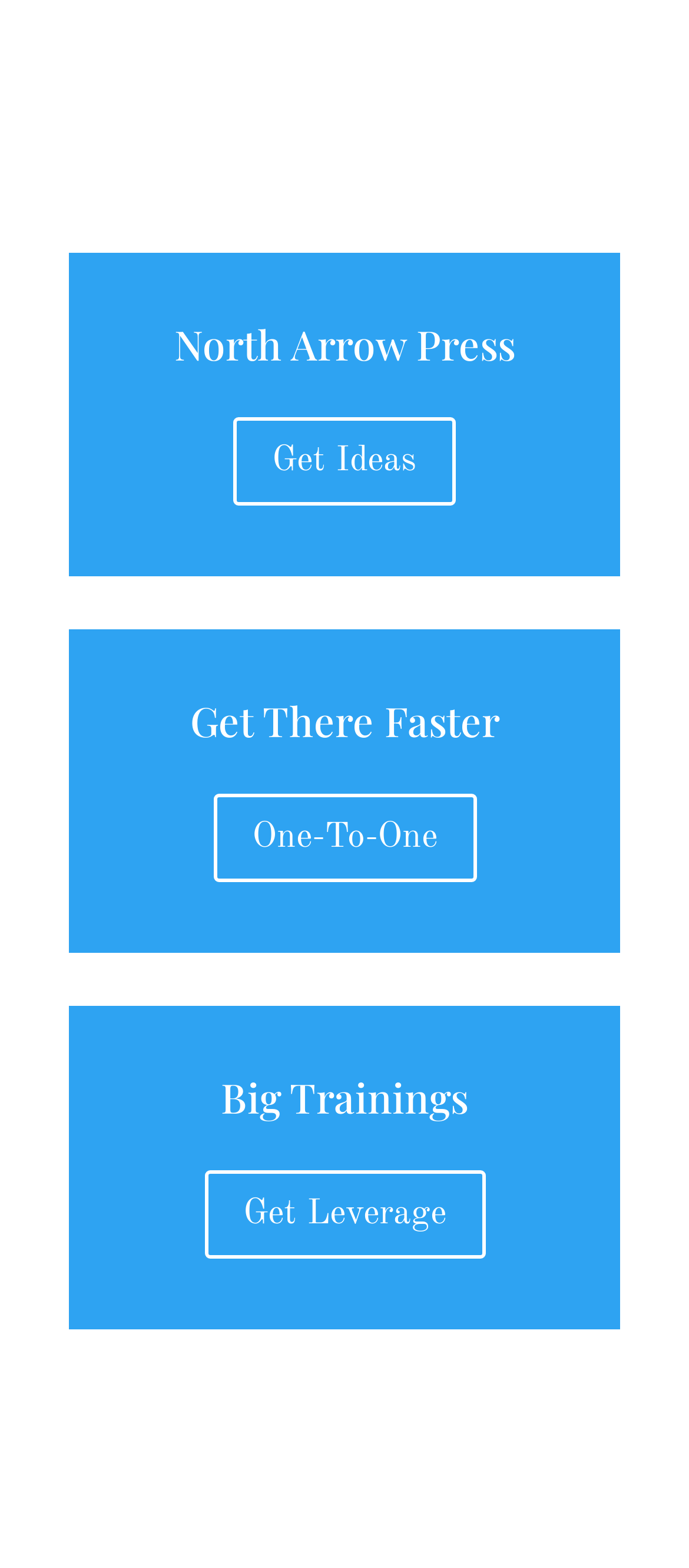Identify the bounding box for the given UI element using the description provided. Coordinates should be in the format (top-left x, top-left y, bottom-right x, bottom-right y) and must be between 0 and 1. Here is the description: Top

None